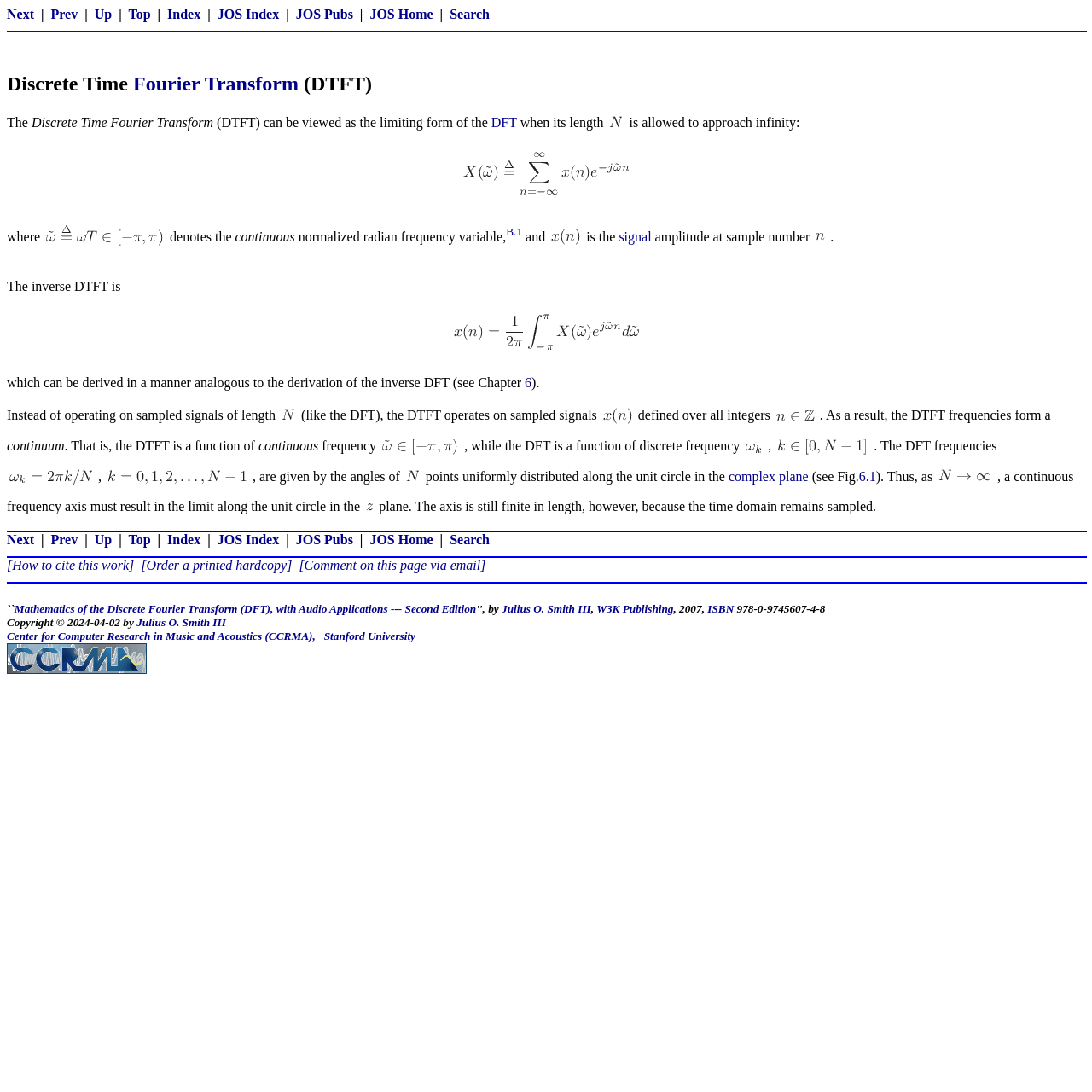What is the difference between DTFT and DFT? Examine the screenshot and reply using just one word or a brief phrase.

DTFT operates on continuous frequency, DFT on discrete frequency